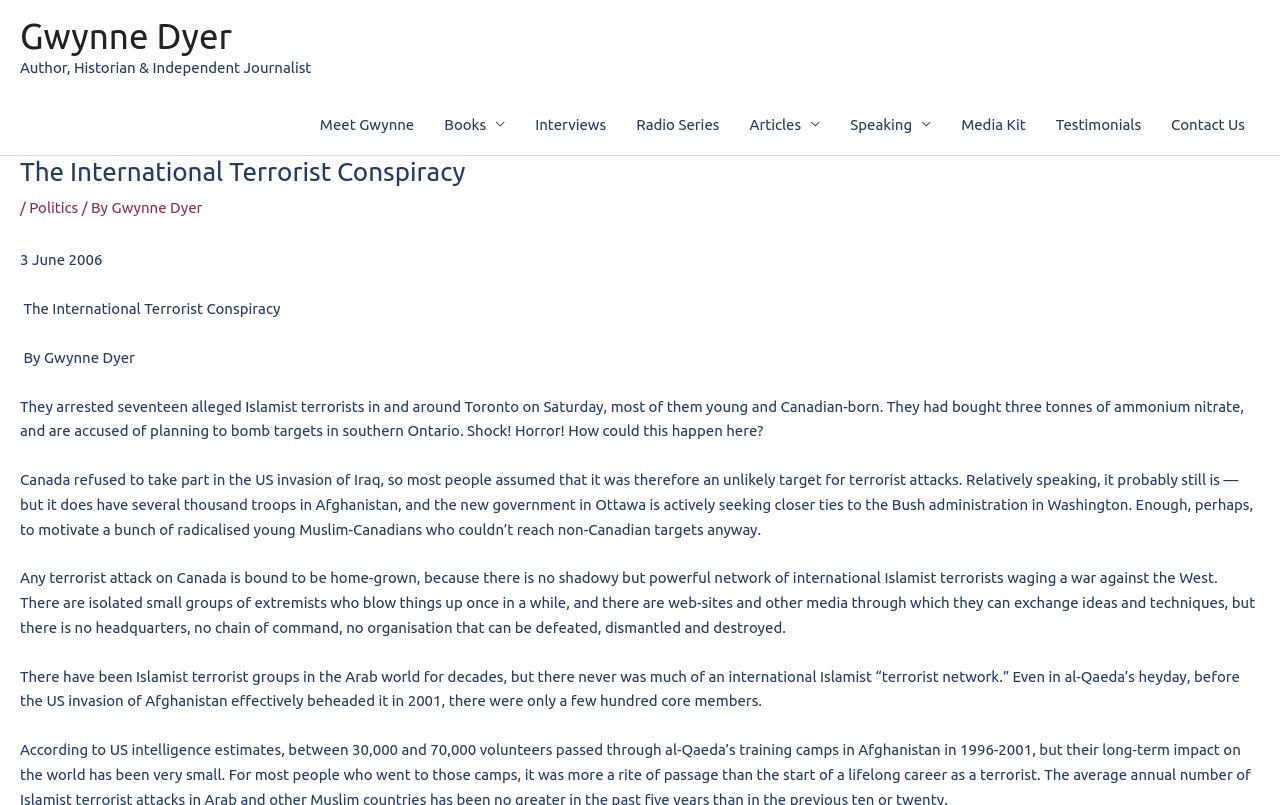Using the given description, provide the bounding box coordinates formatted as (top-left x, top-left y, bottom-right x, bottom-right y), with all values being floating point numbers between 0 and 1. Description: Interviews

[0.406, 0.117, 0.485, 0.192]